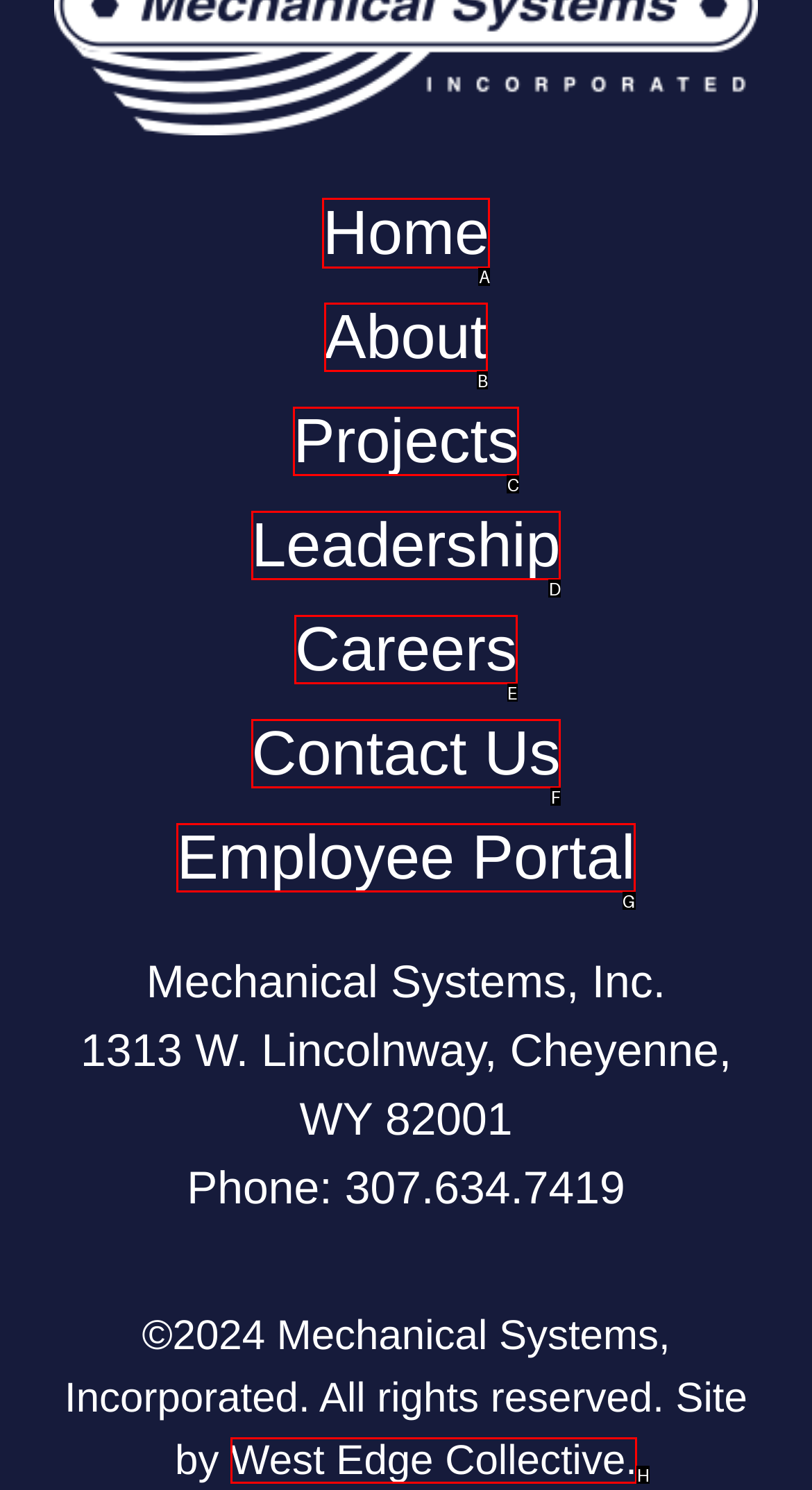Determine the right option to click to perform this task: go to home page
Answer with the correct letter from the given choices directly.

A